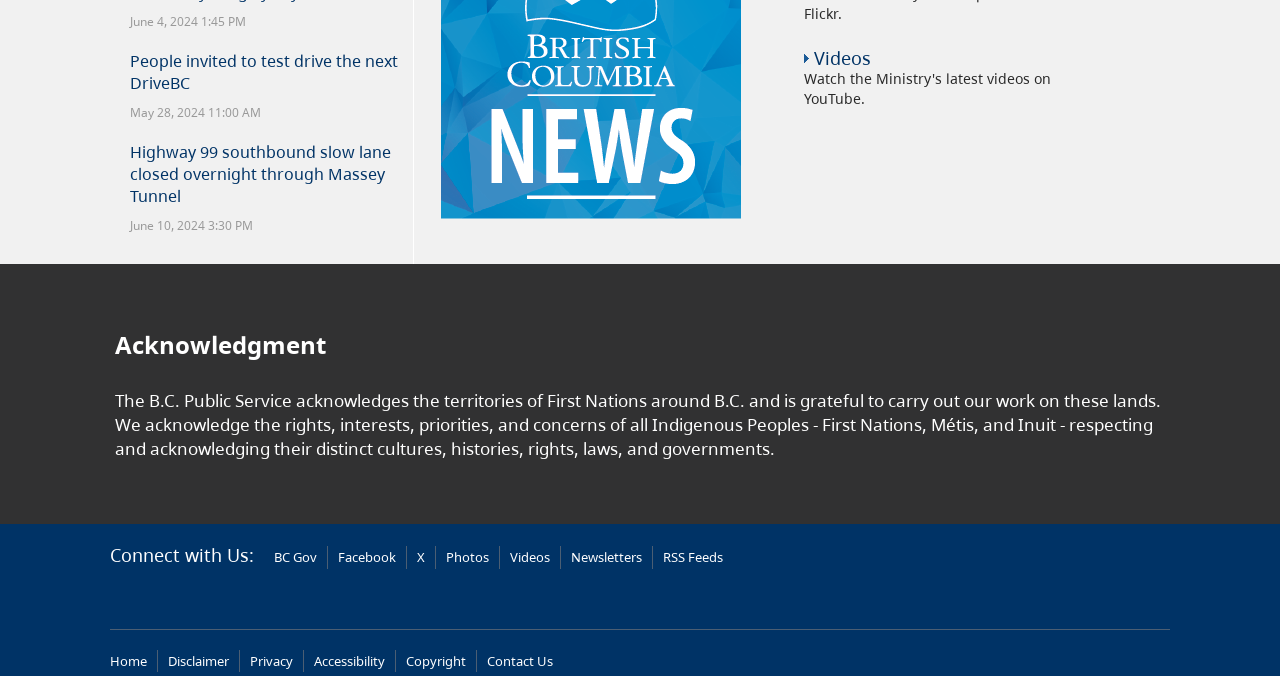Using the information from the screenshot, answer the following question thoroughly:
How many social media links are available in the 'Connect with Us' section?

The 'Connect with Us' section contains a menu with 5 social media links: 'BC Gov', 'Facebook', 'X', 'Photos', and 'Videos'.